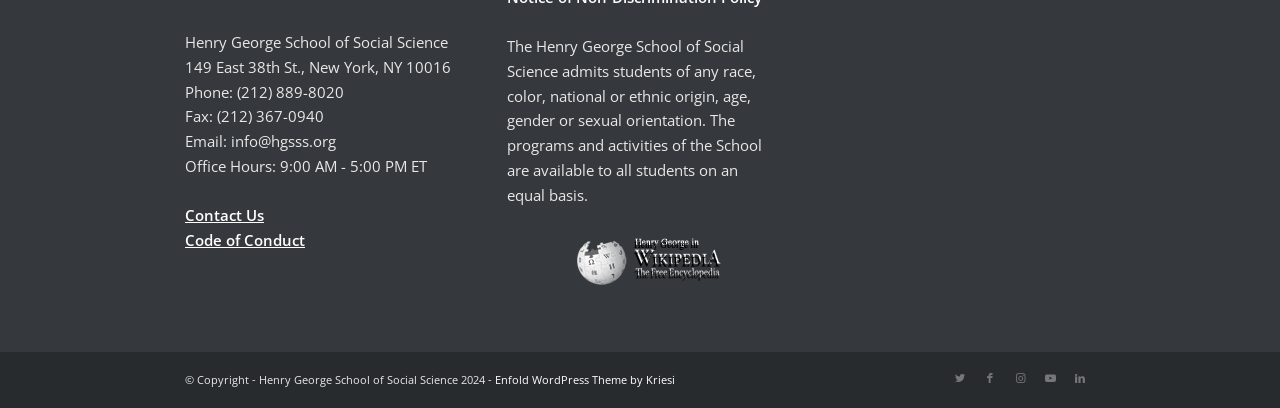Please find and report the bounding box coordinates of the element to click in order to perform the following action: "View Code of Conduct". The coordinates should be expressed as four float numbers between 0 and 1, in the format [left, top, right, bottom].

[0.145, 0.564, 0.238, 0.613]